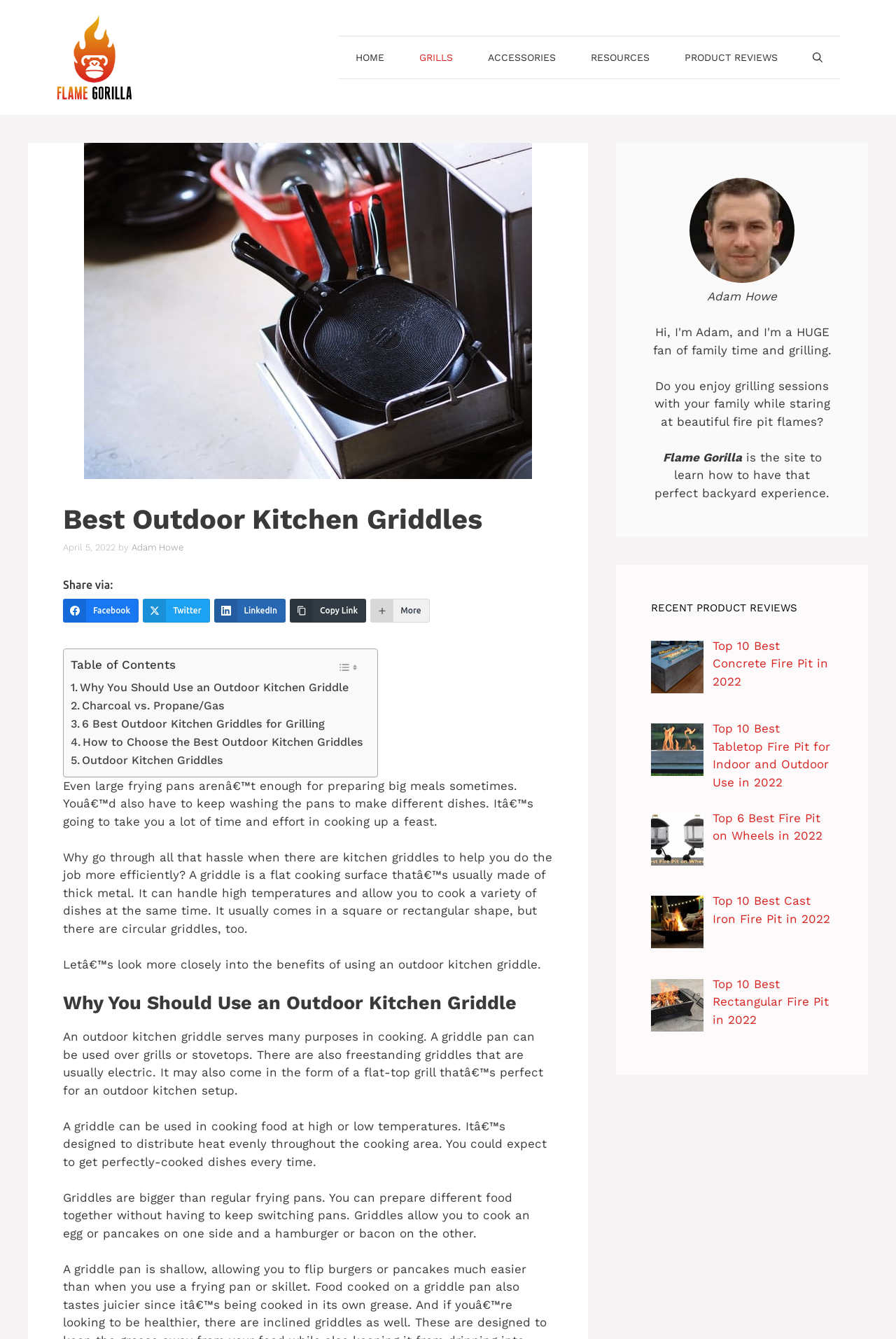Extract the primary heading text from the webpage.

Best Outdoor Kitchen Griddles